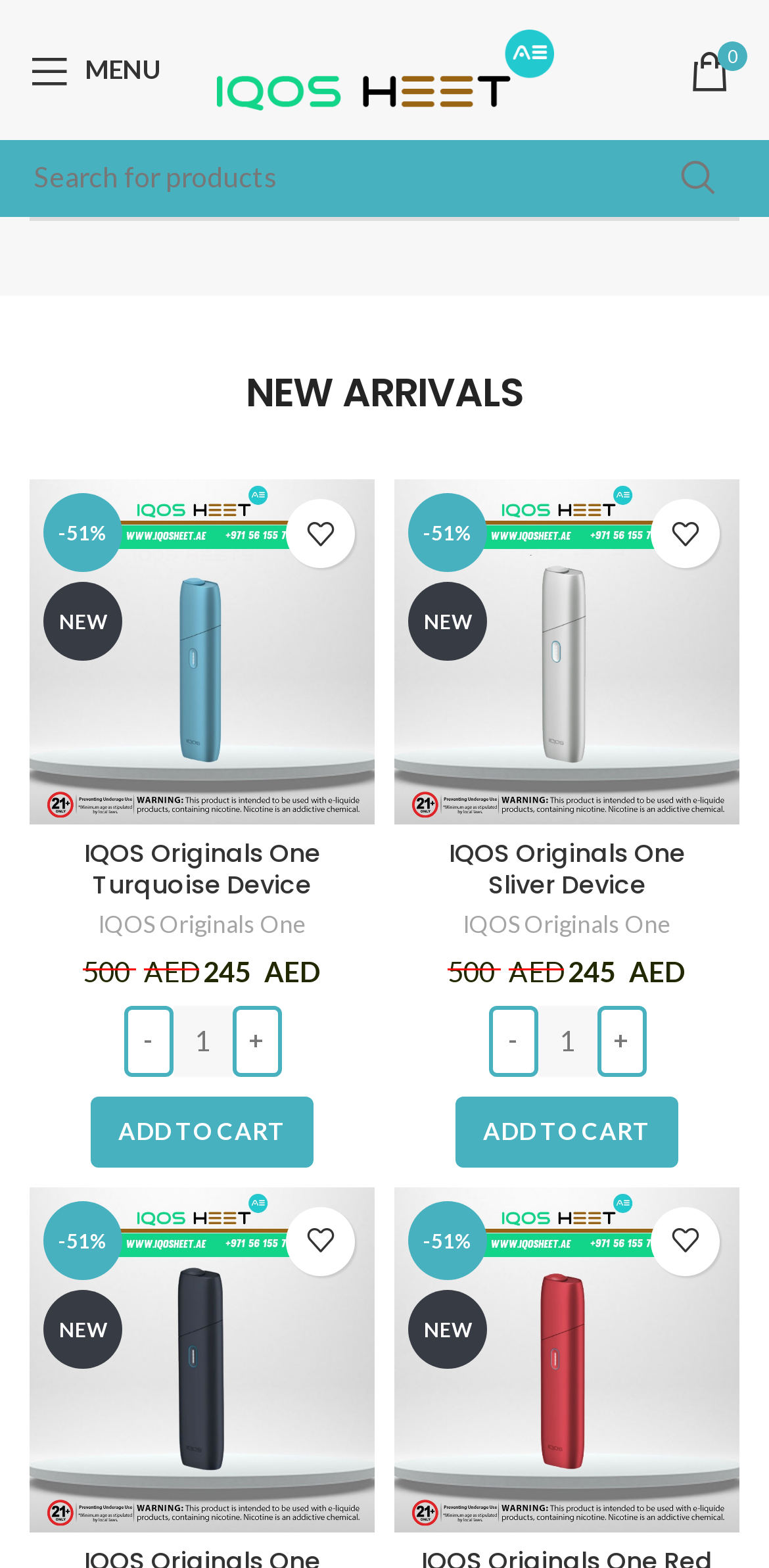Identify the bounding box for the described UI element: "0 items 0 AED".

[0.872, 0.019, 0.974, 0.07]